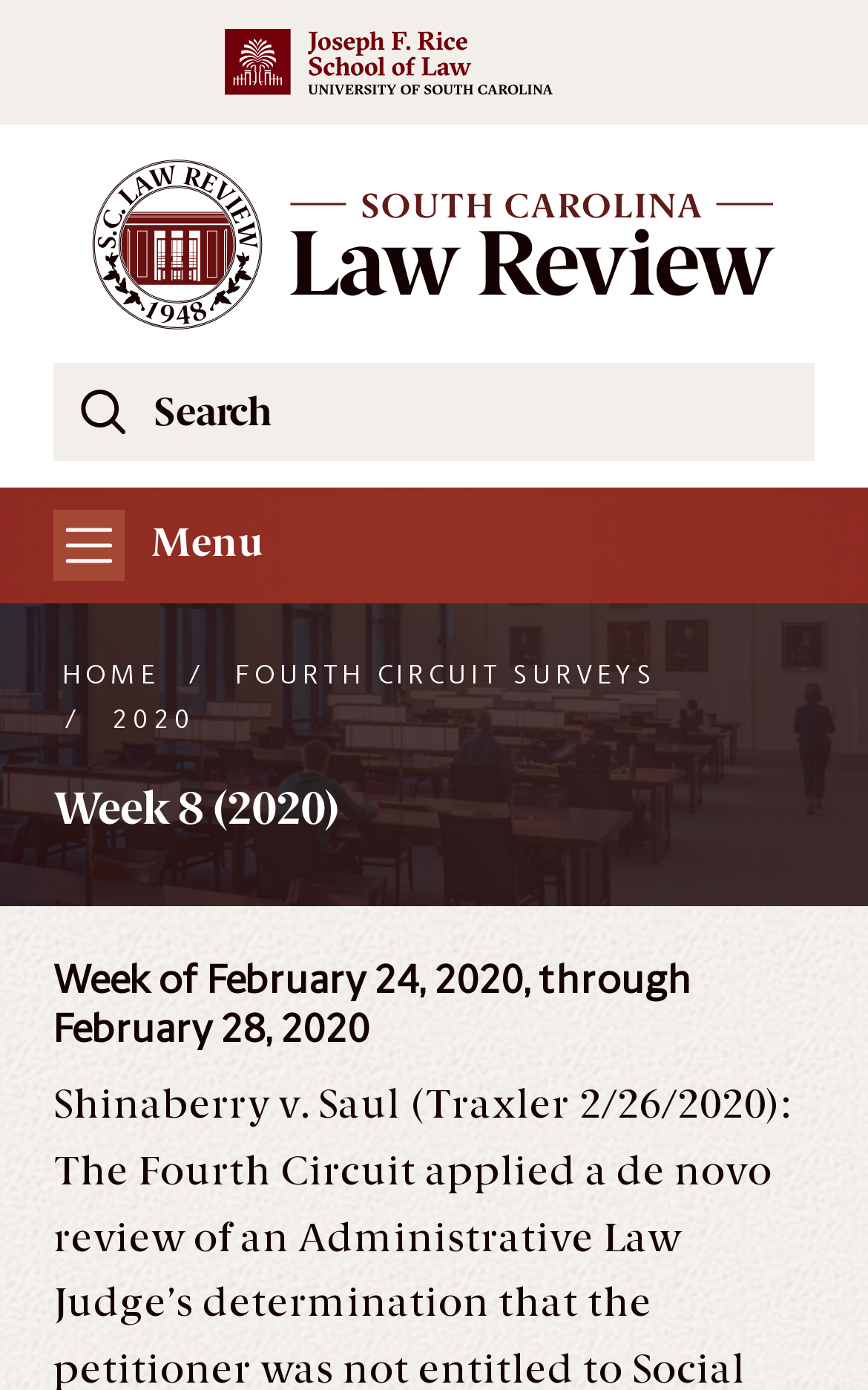What is the date range of the cases being displayed?
Refer to the screenshot and deliver a thorough answer to the question presented.

I found a heading 'Week of February 24, 2020, through February 28, 2020' which indicates the date range of the cases being displayed.